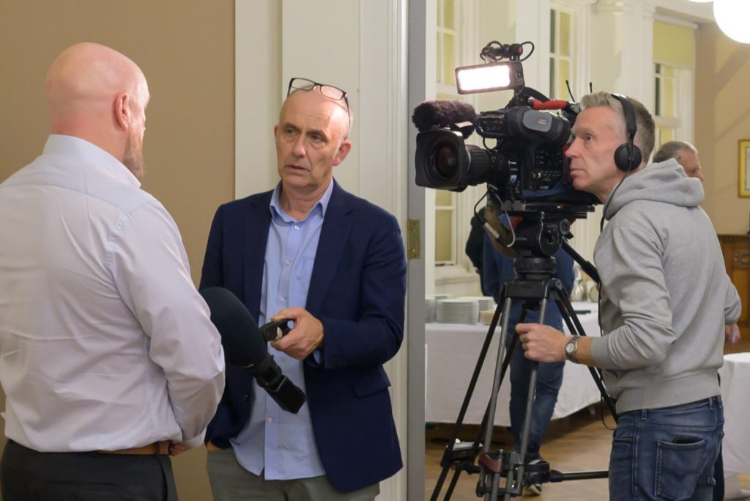Provide a brief response to the question below using a single word or phrase: 
What is the likely topic of the interview?

Survivors and community resilience